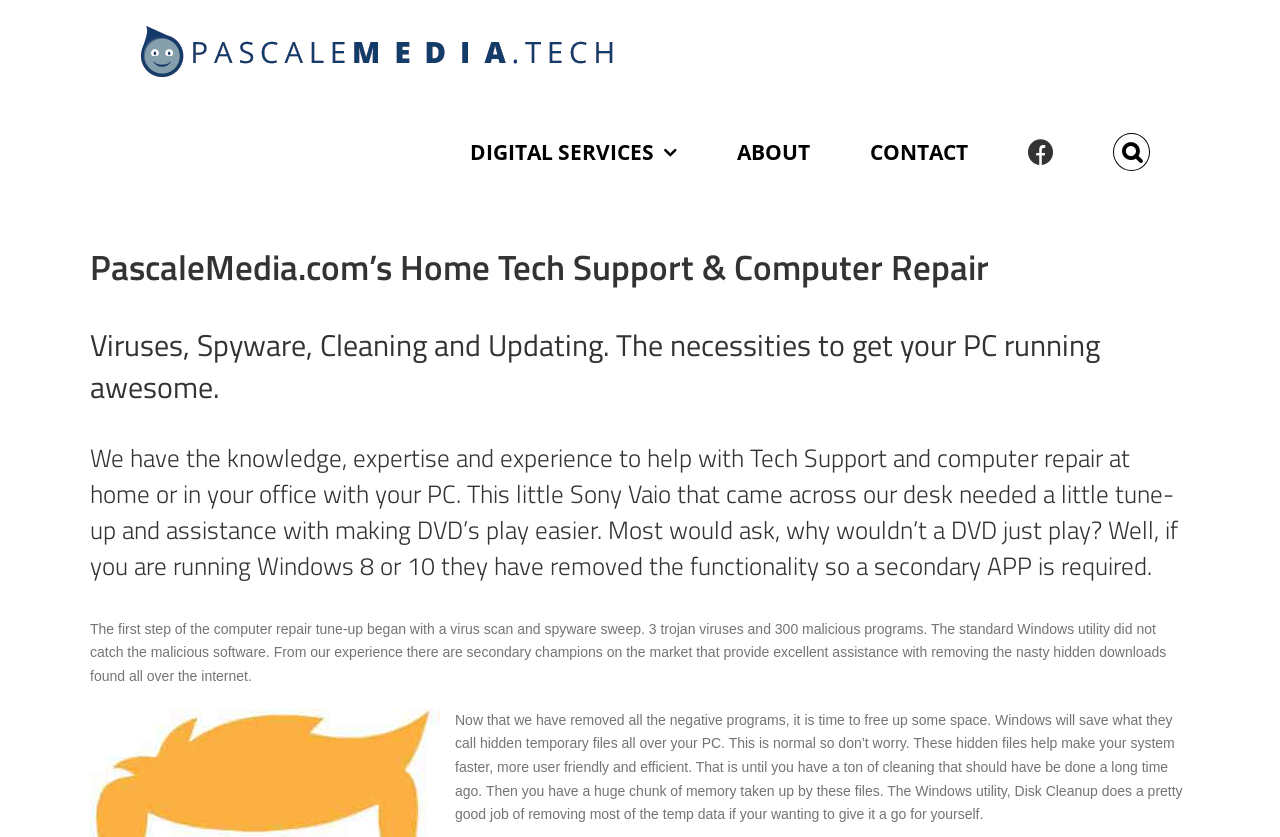Construct a comprehensive description capturing every detail on the webpage.

The webpage is about computer repair, specifically focusing on viruses, spyware, cleaning, and updating. At the top left corner, there is a logo of Pascale Media, a digital agency. Below the logo, there is a main menu navigation bar with four links: "DIGITAL SERVICES", "ABOUT", "CONTACT", and a search button.

The main content of the webpage is divided into several sections. The first section has a heading that introduces PascaleMedia.com's home tech support and computer repair services. The second section has a heading that highlights the importance of viruses, spyware, cleaning, and updating for a PC to run smoothly.

The third section has a heading that describes a specific case of computer repair, where a Sony Vaio laptop needed a tune-up to play DVDs easily. Below this heading, there are two paragraphs of text that explain the steps taken to repair the laptop, including a virus scan and spyware sweep, and freeing up space by removing hidden temporary files.

Overall, the webpage has a total of four headings and two paragraphs of text, with a focus on providing information about computer repair services and the importance of maintaining a PC's health.